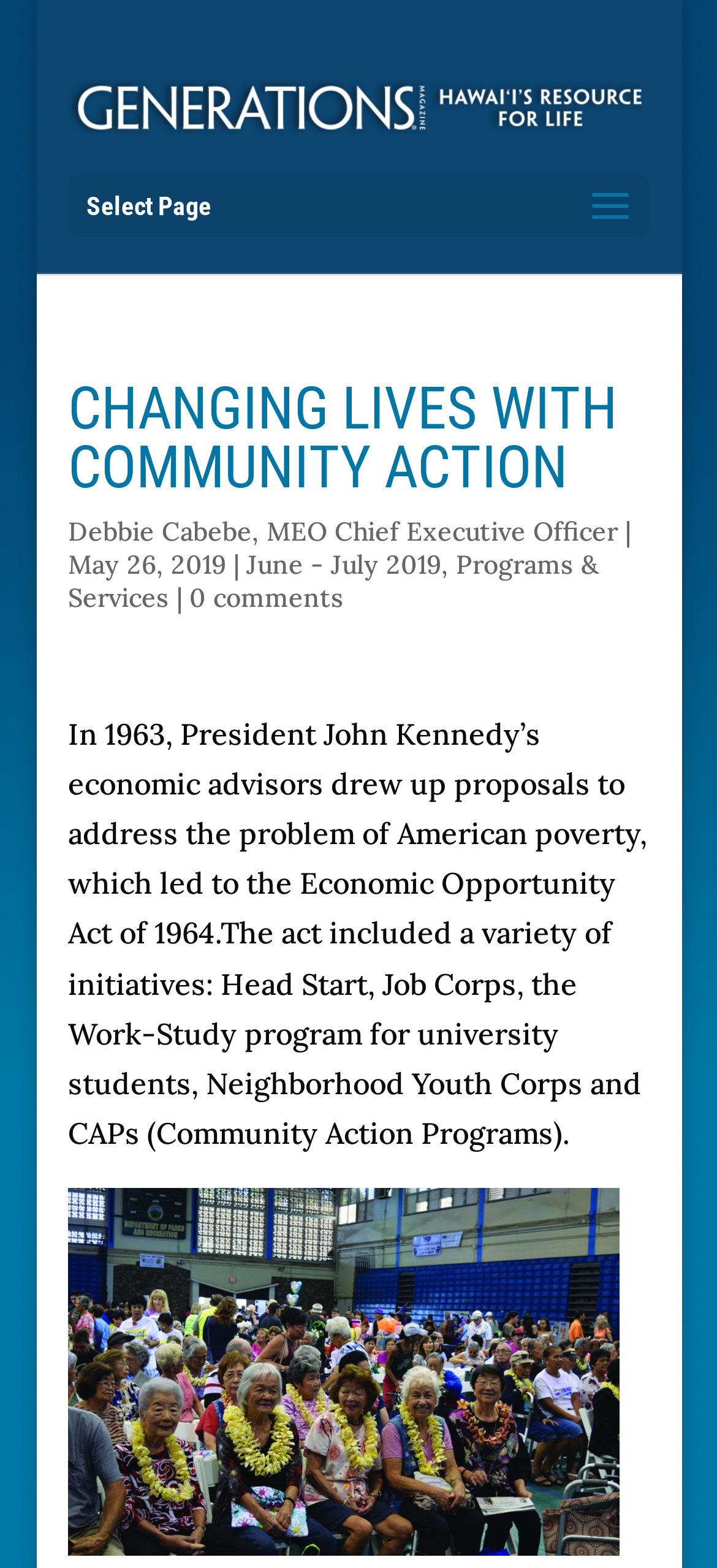Generate a comprehensive description of the contents of the webpage.

The webpage is about Maui Economic Opportunity, a organization that administers various programs to help people and change lives. At the top left of the page, there is a link to "Generations Magazine" accompanied by an image with the same name. Below this, there is a static text "Select Page" on the left side. 

On the top center of the page, there is a heading "CHANGING LIVES WITH COMMUNITY ACTION" in a prominent font size. Underneath this heading, there is a link to the profile of Debbie Cabebe, the MEO Chief Executive Officer, followed by a vertical line and the date "May 26, 2019". 

To the right of the date, there are two links: "June - July 2019" and "Programs & Services", separated by a vertical line. Below these links, there is another link "0 comments". 

The main content of the page is a paragraph of text that describes the history of the Economic Opportunity Act of 1964, which led to the establishment of various initiatives such as Head Start, Job Corps, and Community Action Programs. This text is located at the center of the page, spanning almost the entire width.